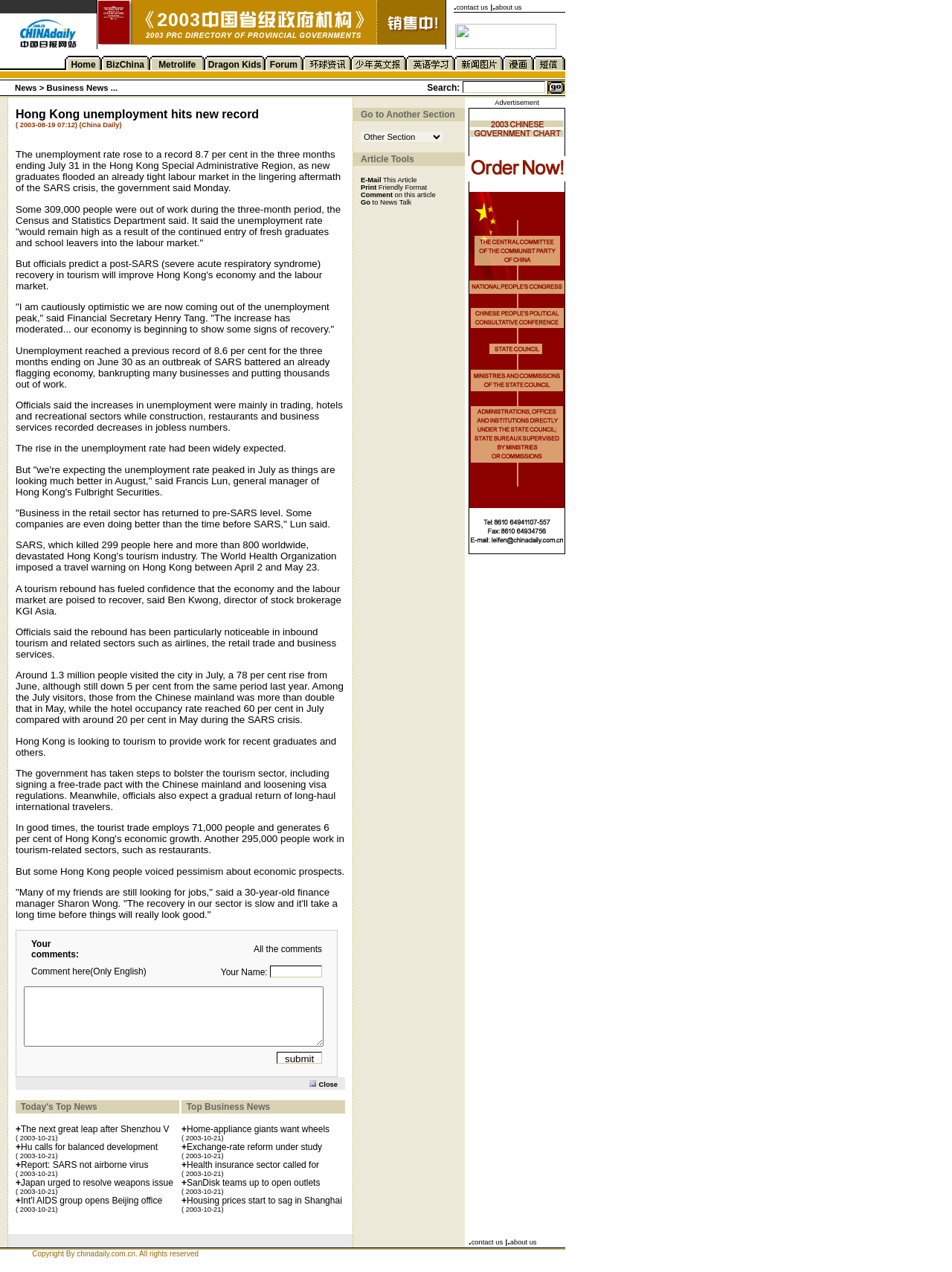Carefully observe the image and respond to the question with a detailed answer:
What is the main topic of this webpage?

Based on the webpage's structure and content, it appears to be discussing the topic of unemployment in Hong Kong, as indicated by the presence of related images and links.